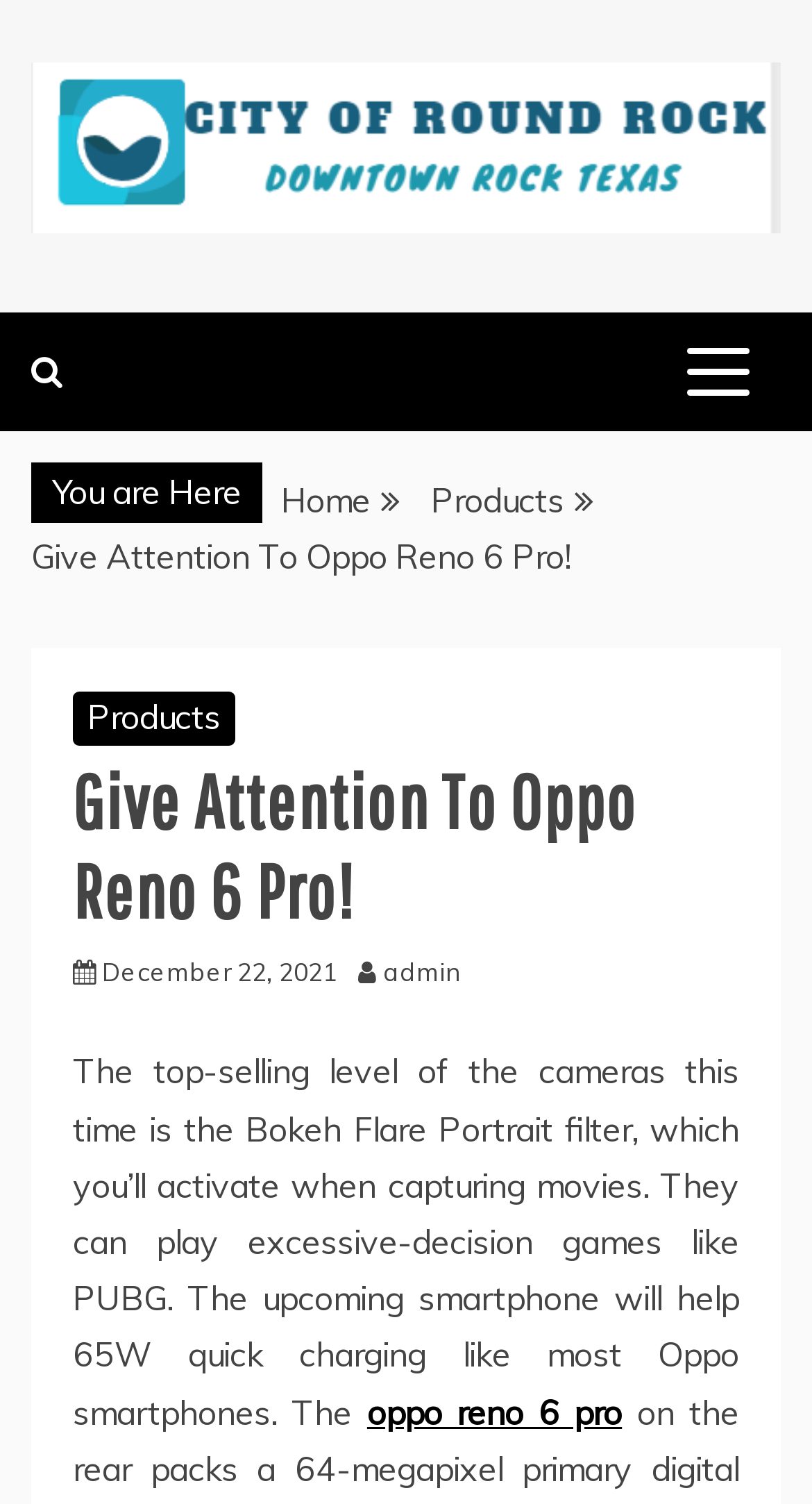Kindly provide the bounding box coordinates of the section you need to click on to fulfill the given instruction: "View Products".

[0.531, 0.319, 0.695, 0.346]